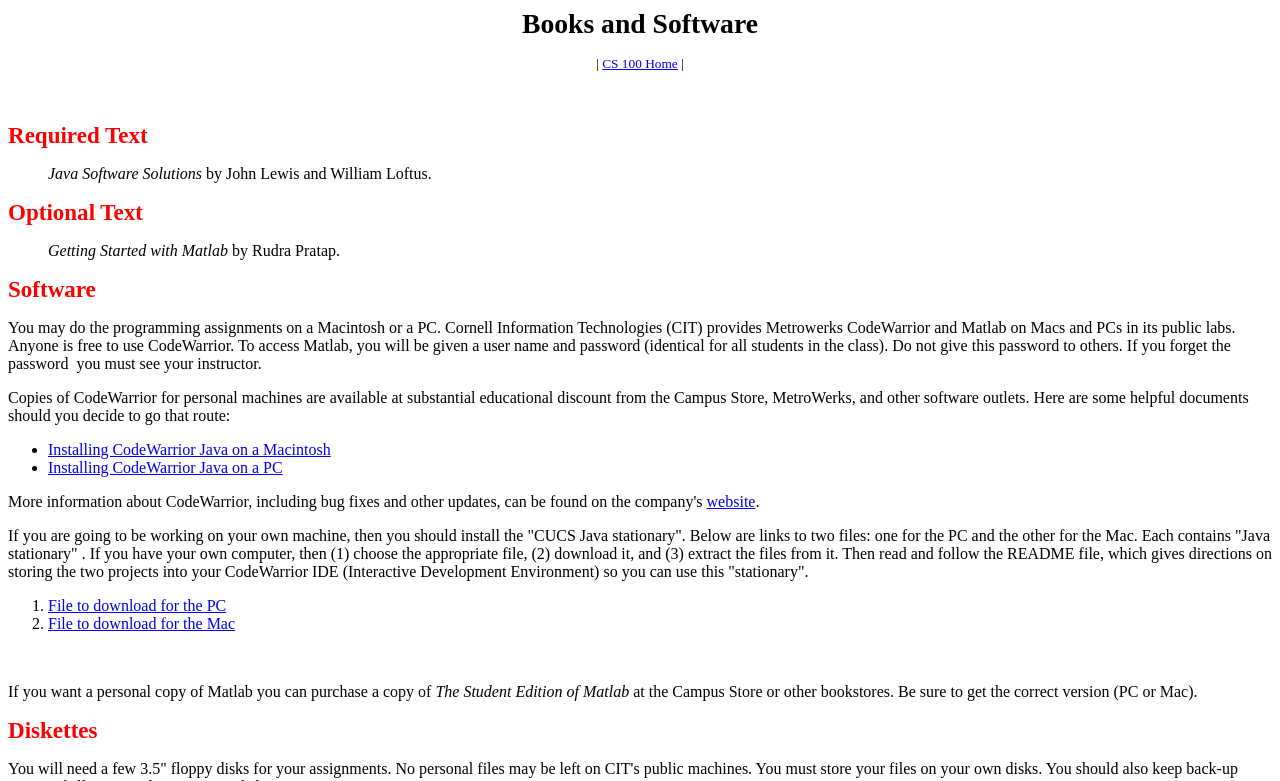Identify the bounding box of the HTML element described as: "CS 100 Home".

[0.47, 0.072, 0.53, 0.091]